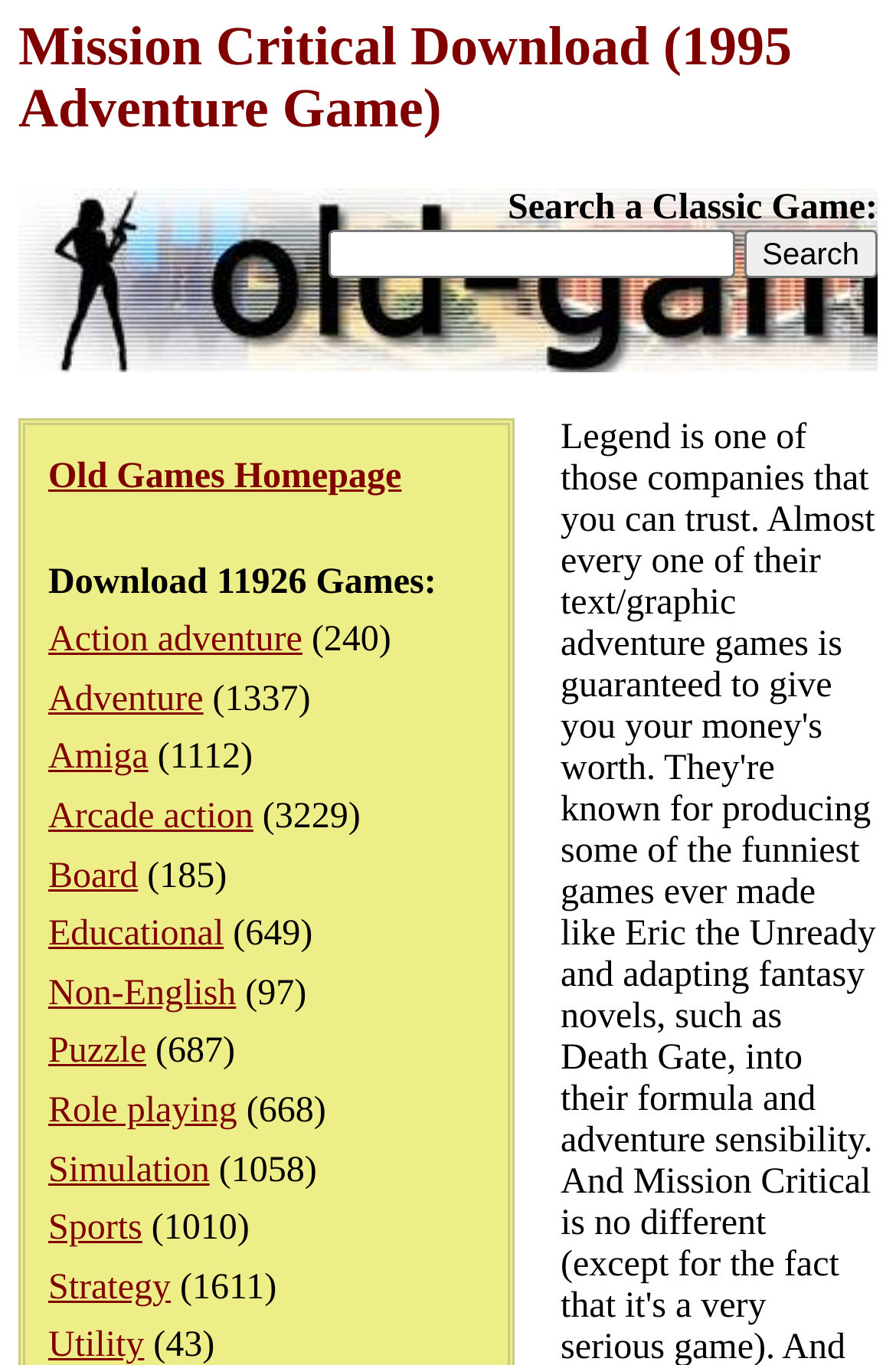What is the number of games in the 'Role playing' category?
Based on the content of the image, thoroughly explain and answer the question.

The link 'Role playing' is accompanied by the text '(668)', indicating that there are 668 games in the Role playing category.